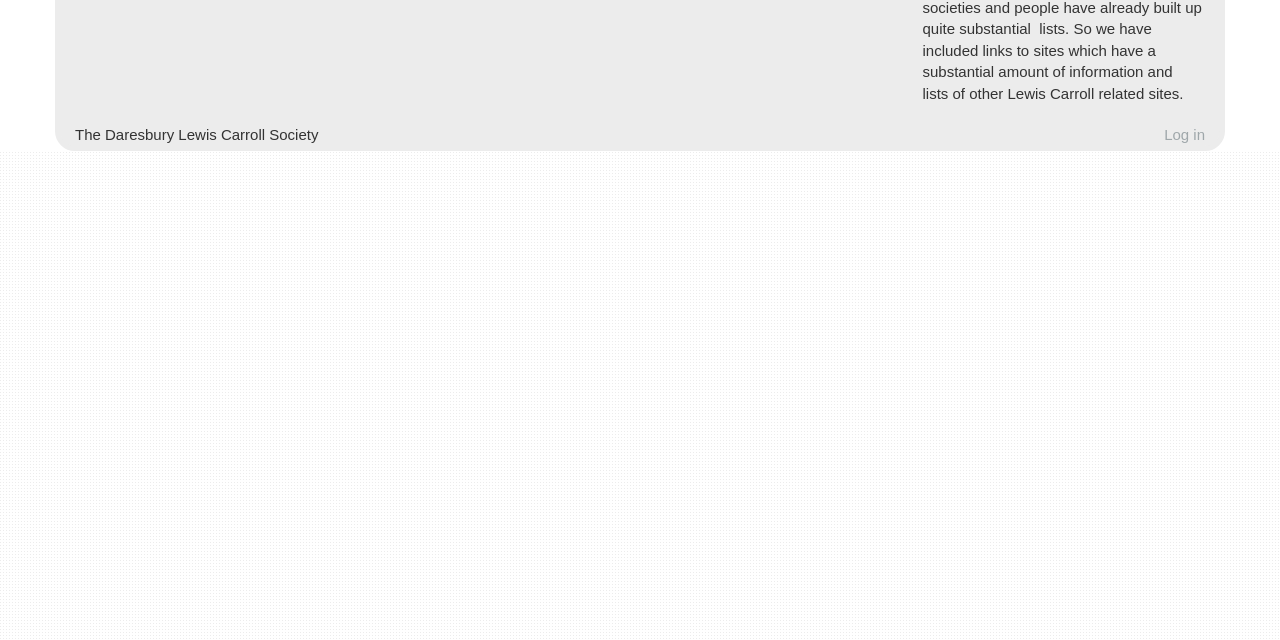For the given element description Log in, determine the bounding box coordinates of the UI element. The coordinates should follow the format (top-left x, top-left y, bottom-right x, bottom-right y) and be within the range of 0 to 1.

[0.909, 0.197, 0.941, 0.224]